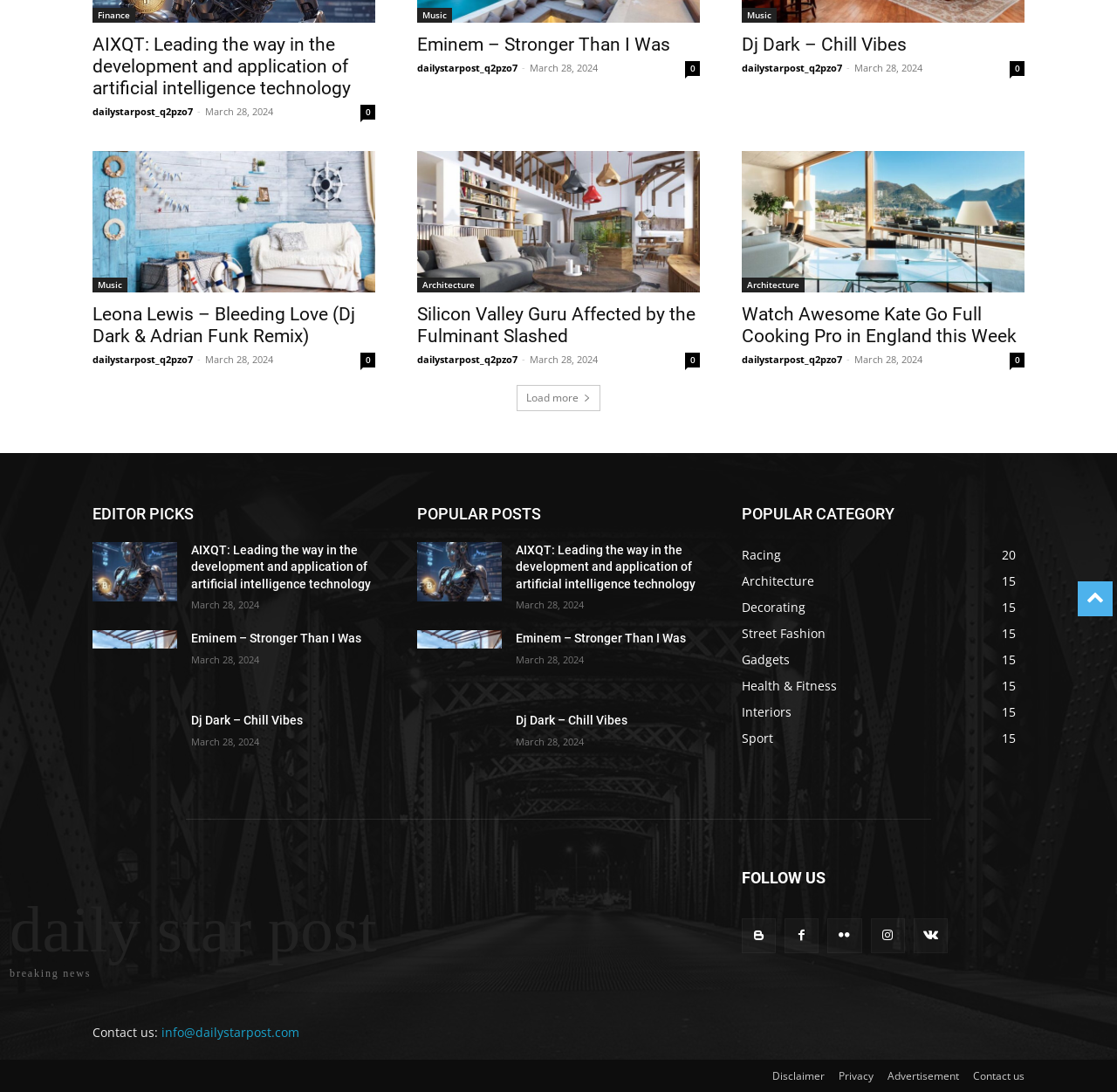Extract the bounding box coordinates for the HTML element that matches this description: "Health & Fitness15". The coordinates should be four float numbers between 0 and 1, i.e., [left, top, right, bottom].

[0.664, 0.62, 0.749, 0.635]